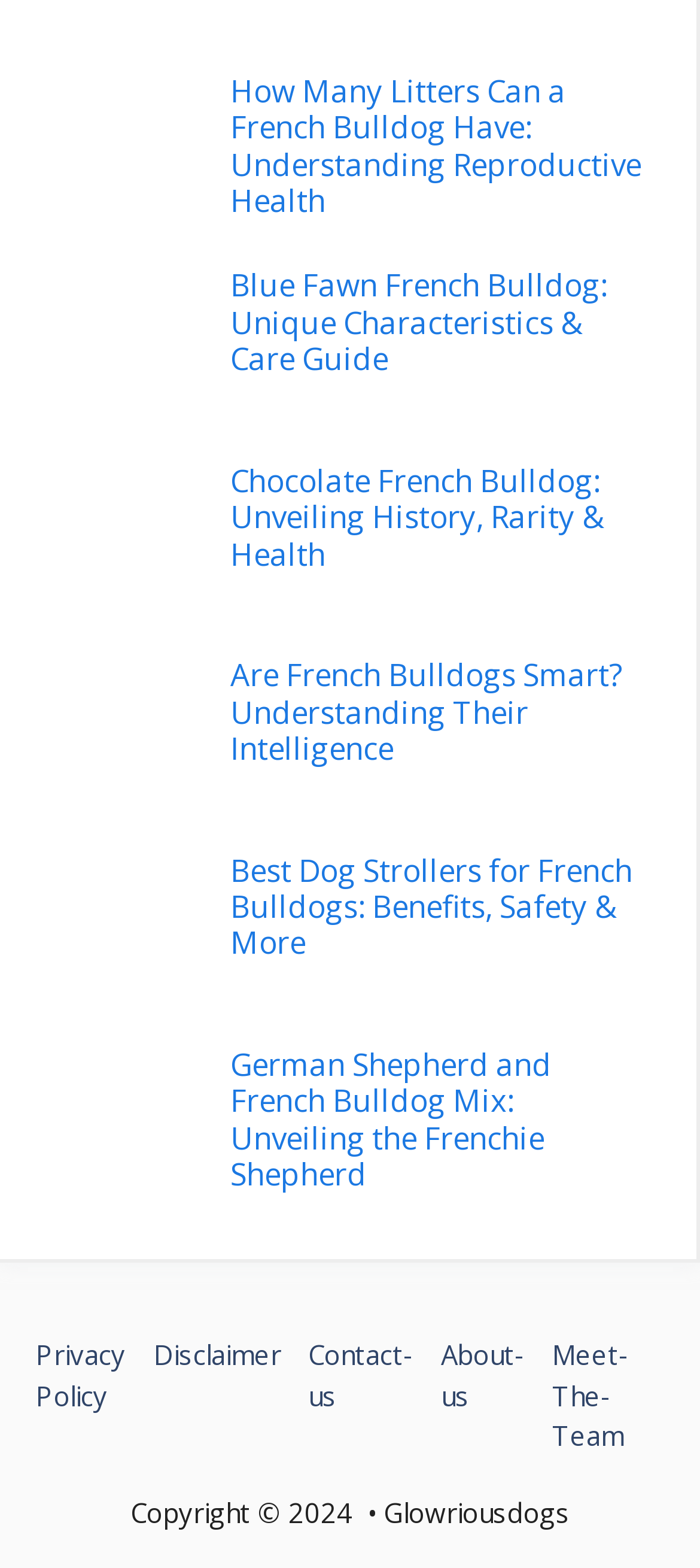Please identify the bounding box coordinates of the clickable element to fulfill the following instruction: "Click the link to learn about French Bulldog reproductive health". The coordinates should be four float numbers between 0 and 1, i.e., [left, top, right, bottom].

[0.329, 0.047, 0.918, 0.142]